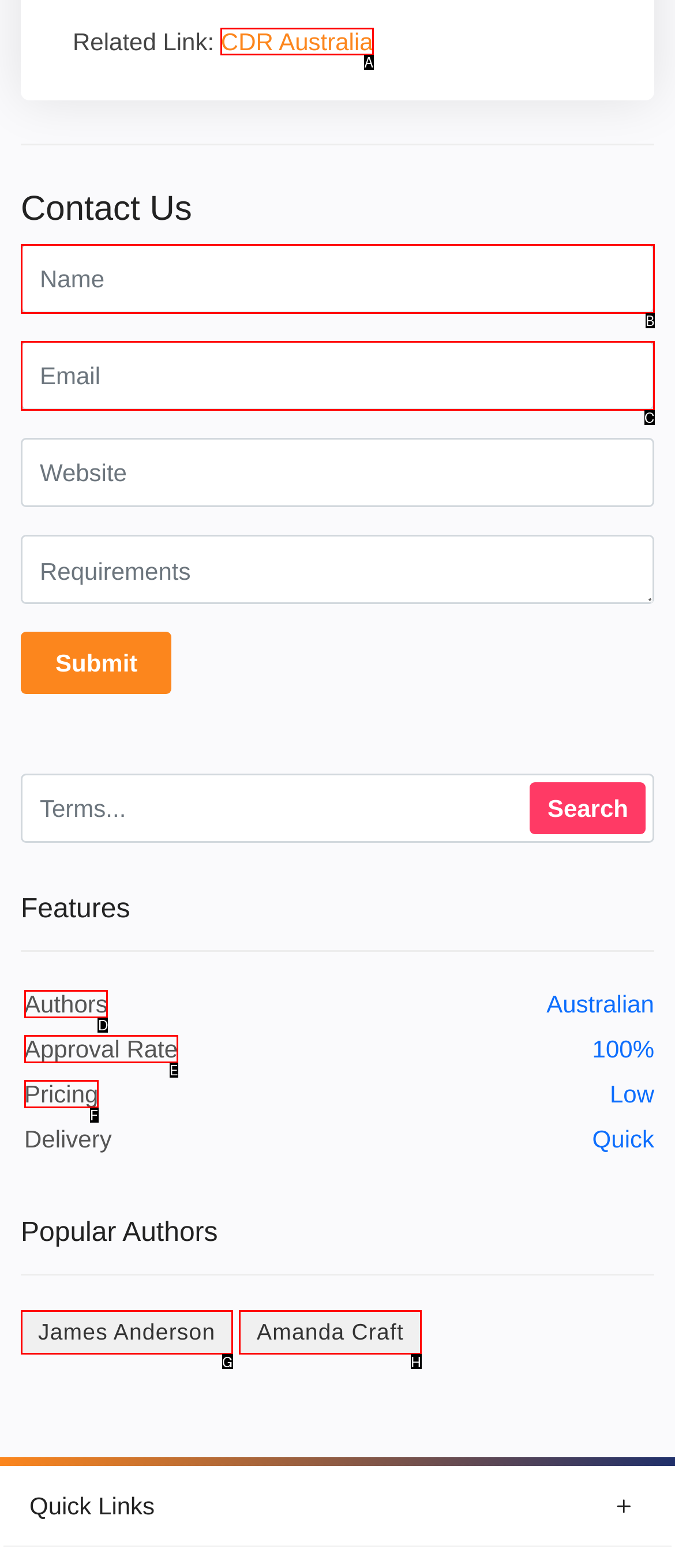Provide the letter of the HTML element that you need to click on to perform the task: Visit the CDR Australia website.
Answer with the letter corresponding to the correct option.

A